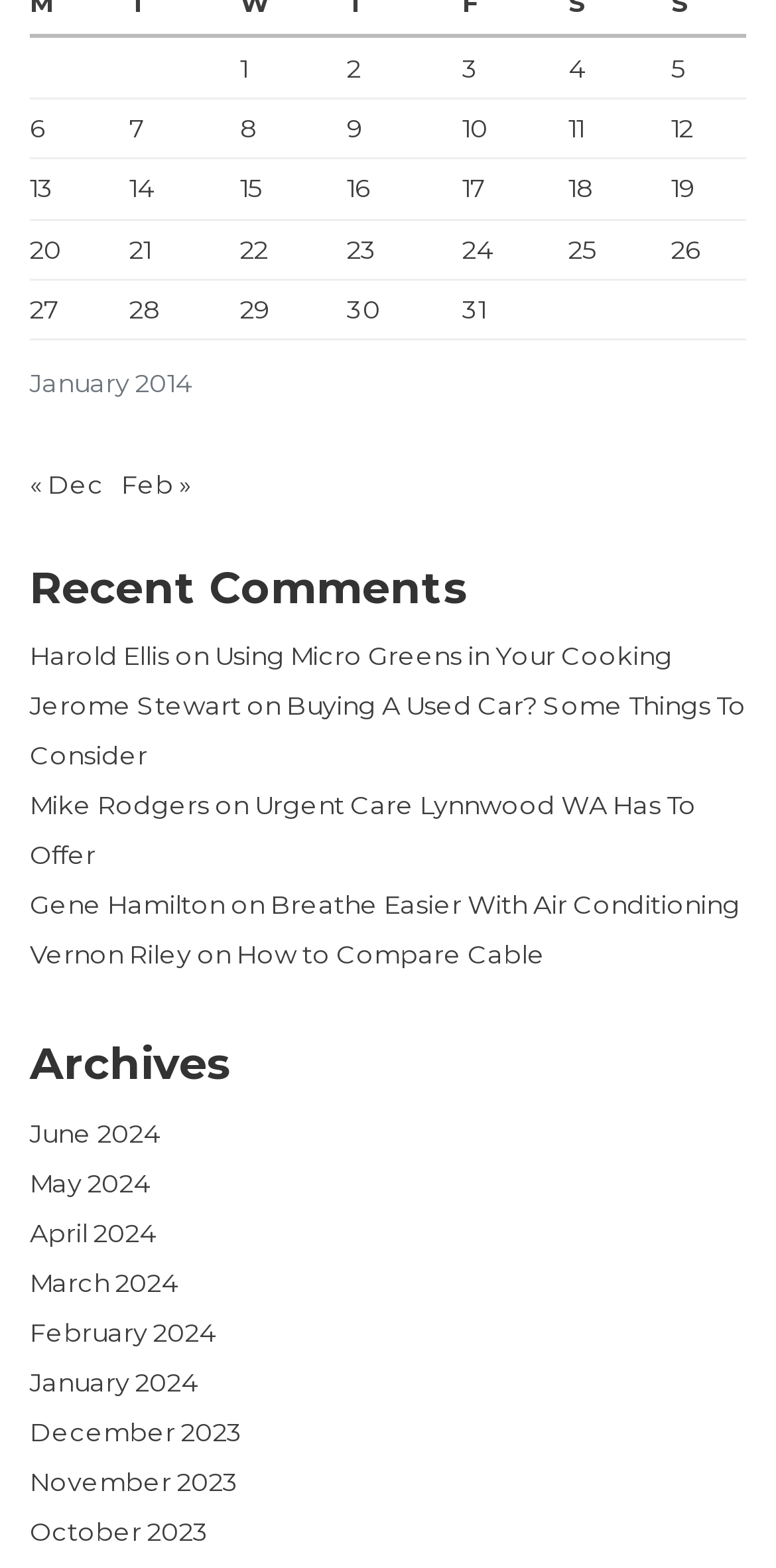Who wrote the comment 'Using Micro Greens in Your Cooking'?
Answer with a single word or short phrase according to what you see in the image.

Harold Ellis